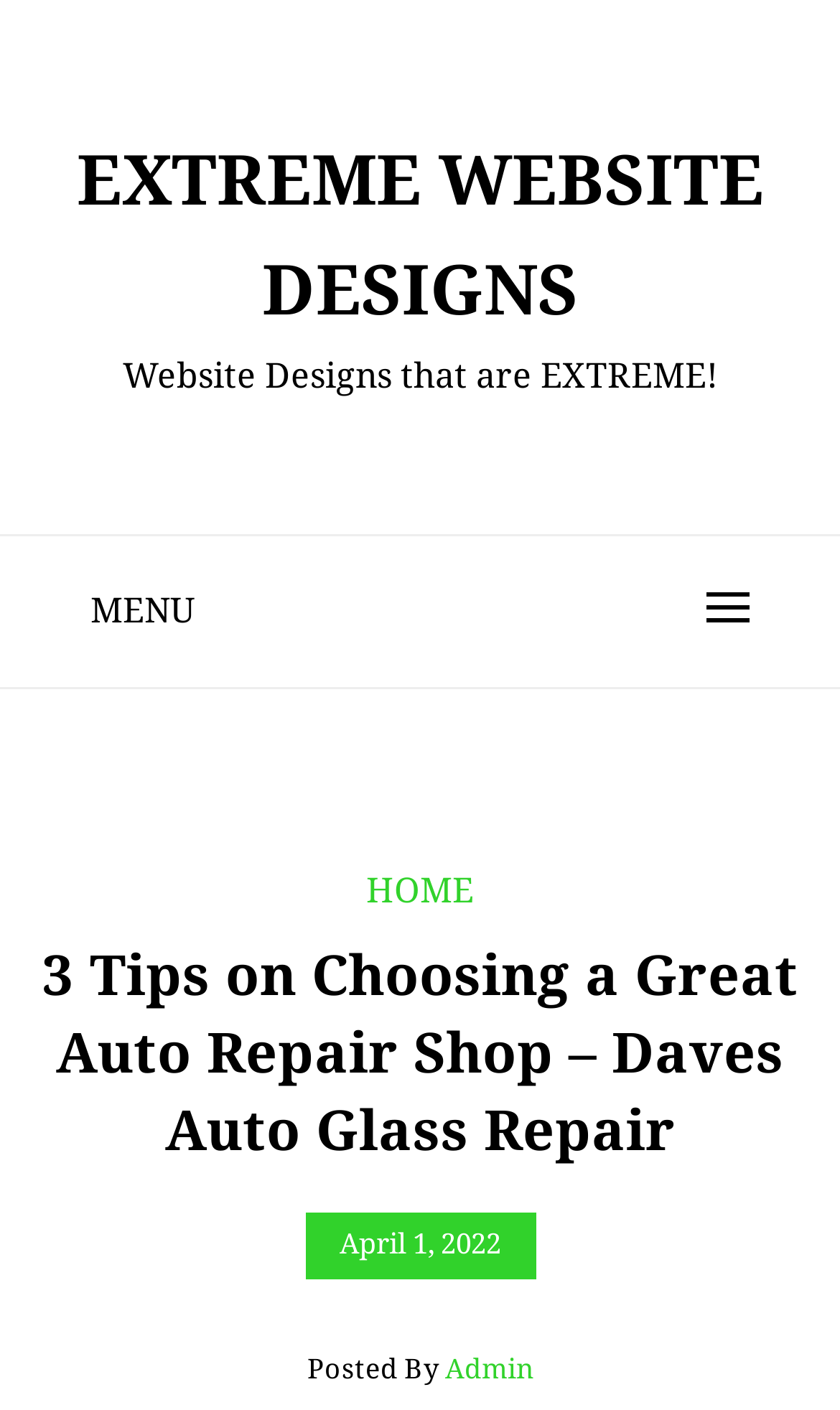How many links are in the menu?
Answer the question with just one word or phrase using the image.

3